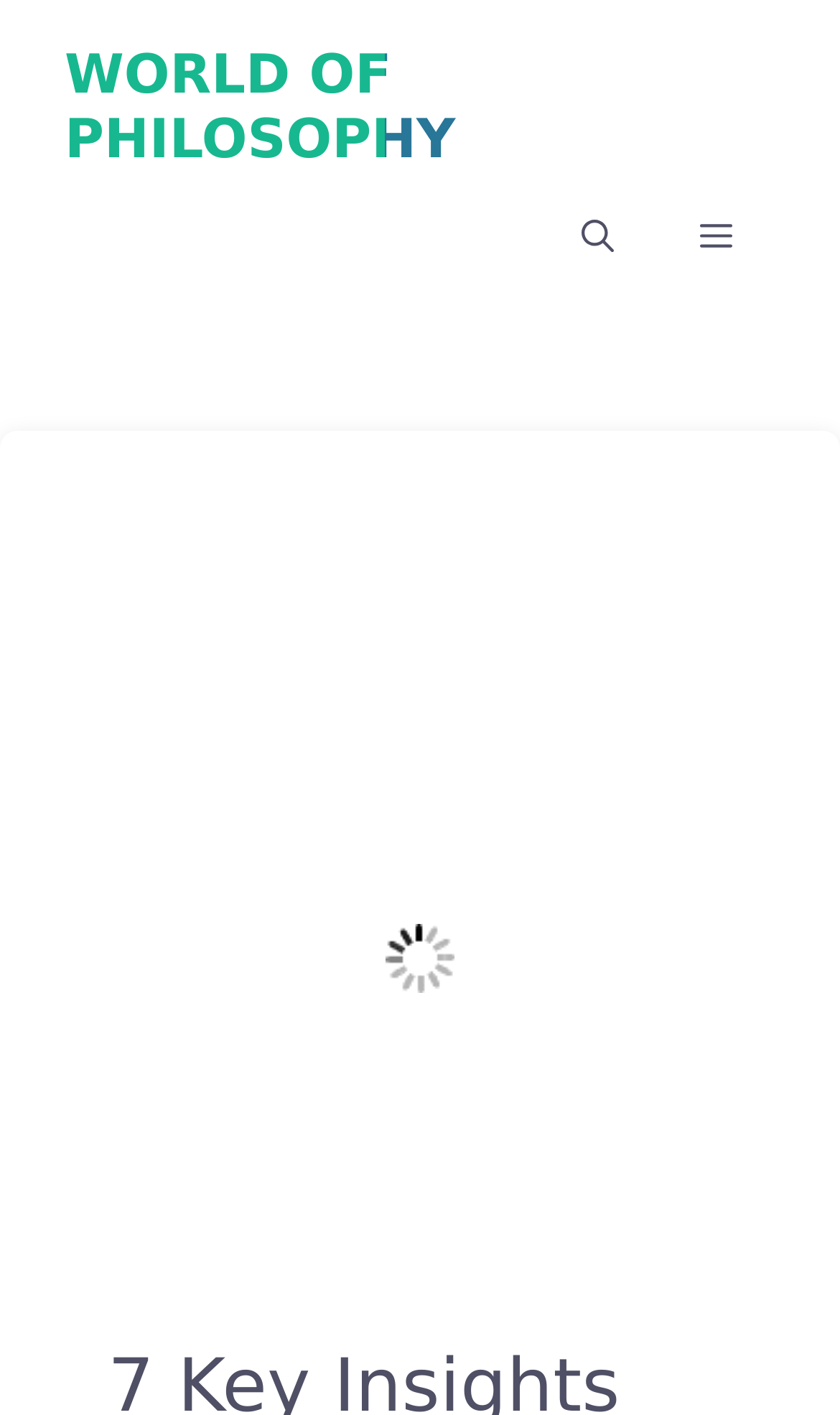Determine the bounding box coordinates (top-left x, top-left y, bottom-right x, bottom-right y) of the UI element described in the following text: world of philosophy

[0.077, 0.03, 0.923, 0.122]